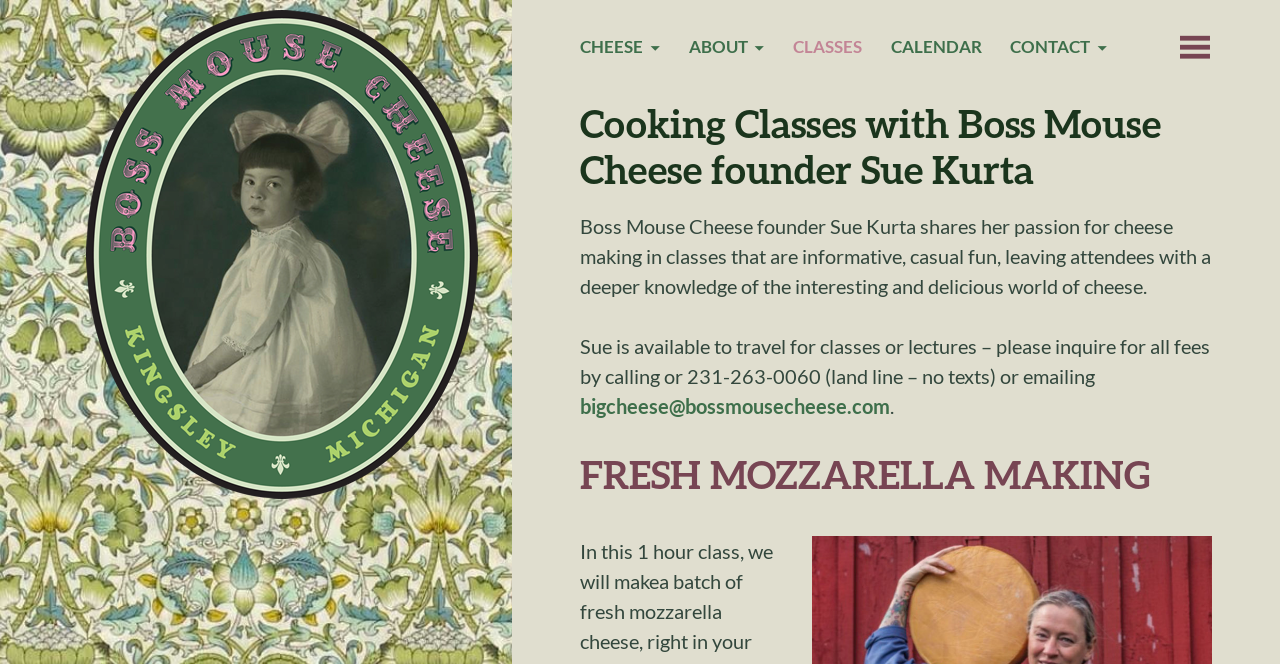What is the name of the founder?
Look at the image and respond to the question as thoroughly as possible.

I found the answer by reading the text on the webpage, specifically the sentence 'Boss Mouse Cheese founder Sue Kurta shares her passion for cheese making...' which mentions the founder's name as Sue Kurta.